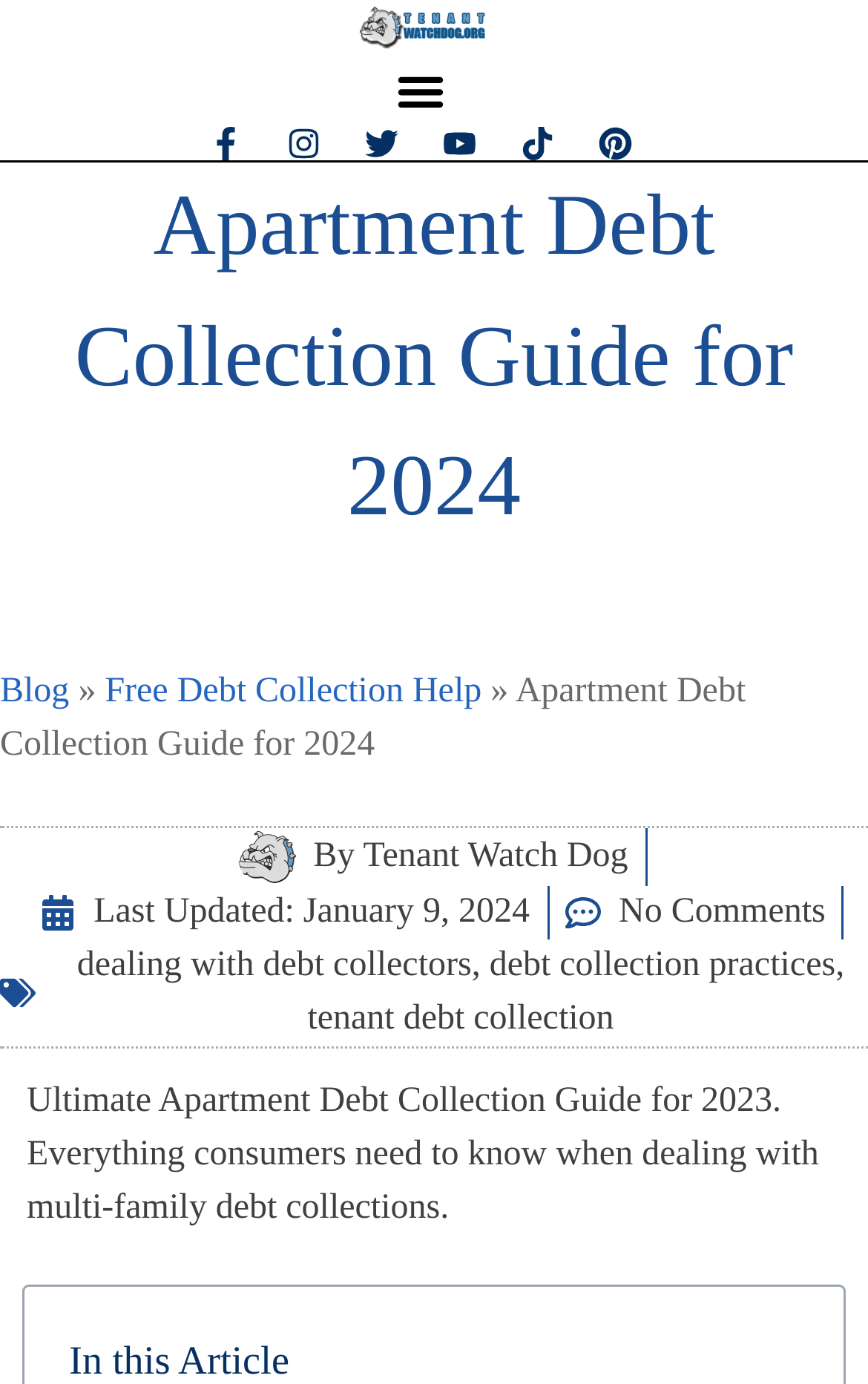Please identify the bounding box coordinates of the region to click in order to complete the given instruction: "Click LEARN MORE button". The coordinates should be four float numbers between 0 and 1, i.e., [left, top, right, bottom].

None